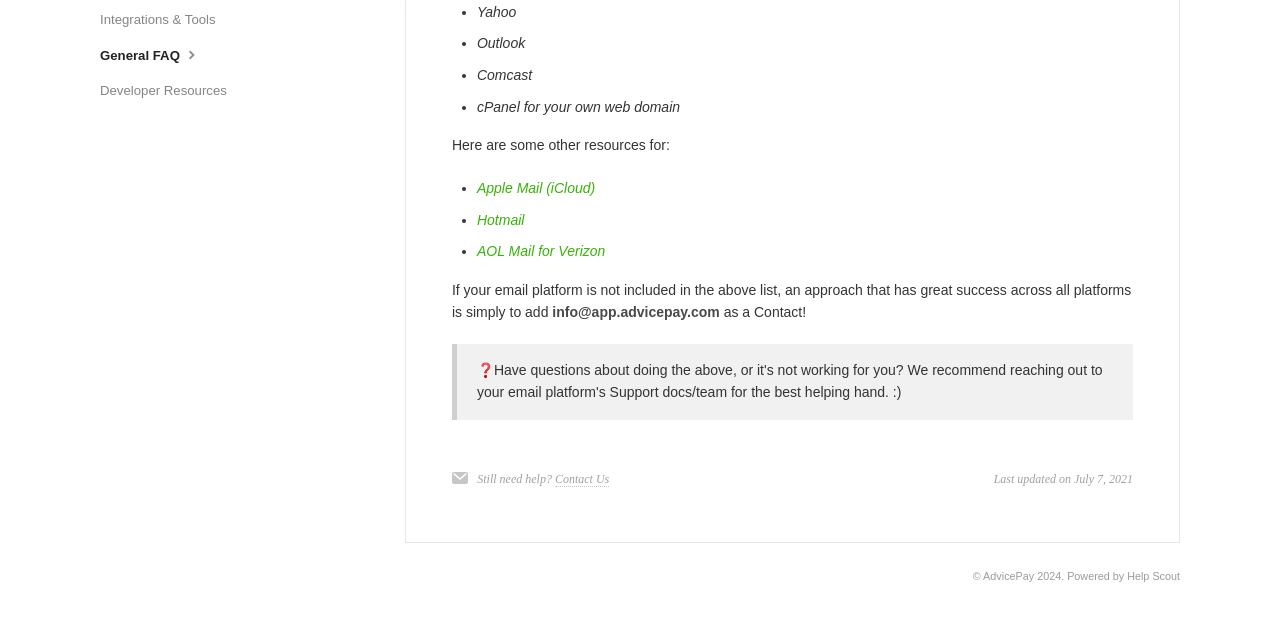Based on the provided description, "Apple Mail (iCloud)", find the bounding box of the corresponding UI element in the screenshot.

[0.373, 0.281, 0.465, 0.306]